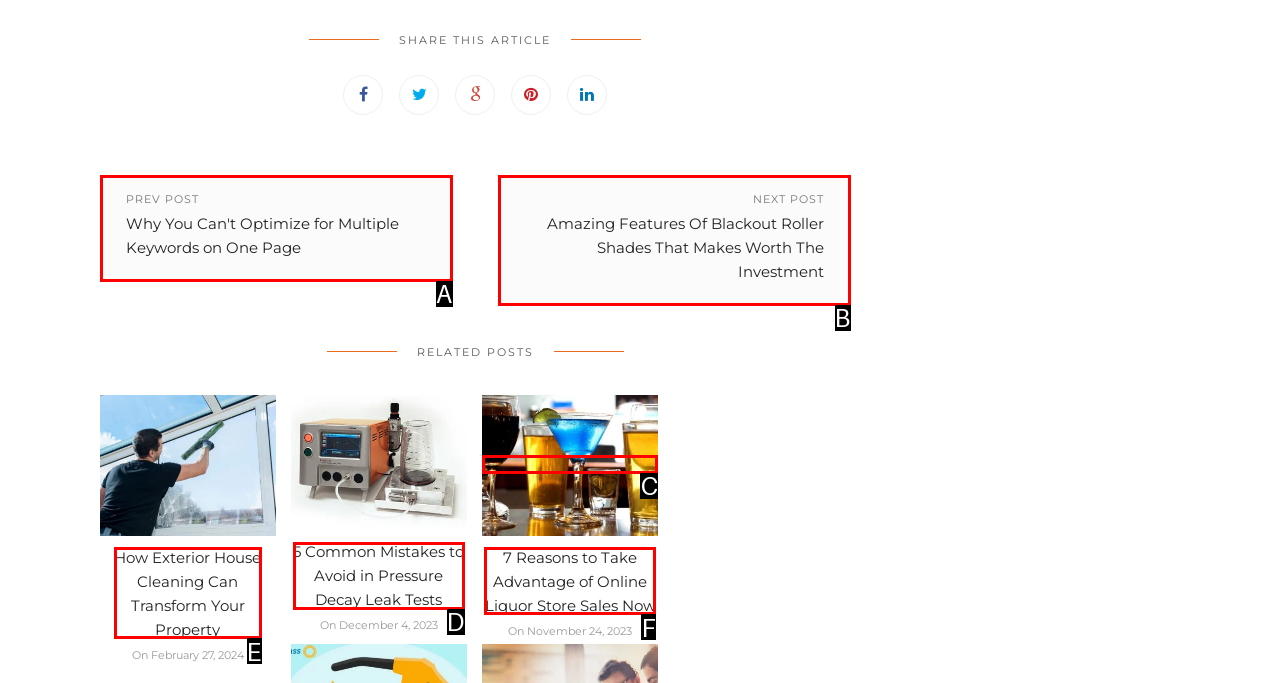Determine which HTML element best suits the description: alt="liquor store sales". Reply with the letter of the matching option.

C